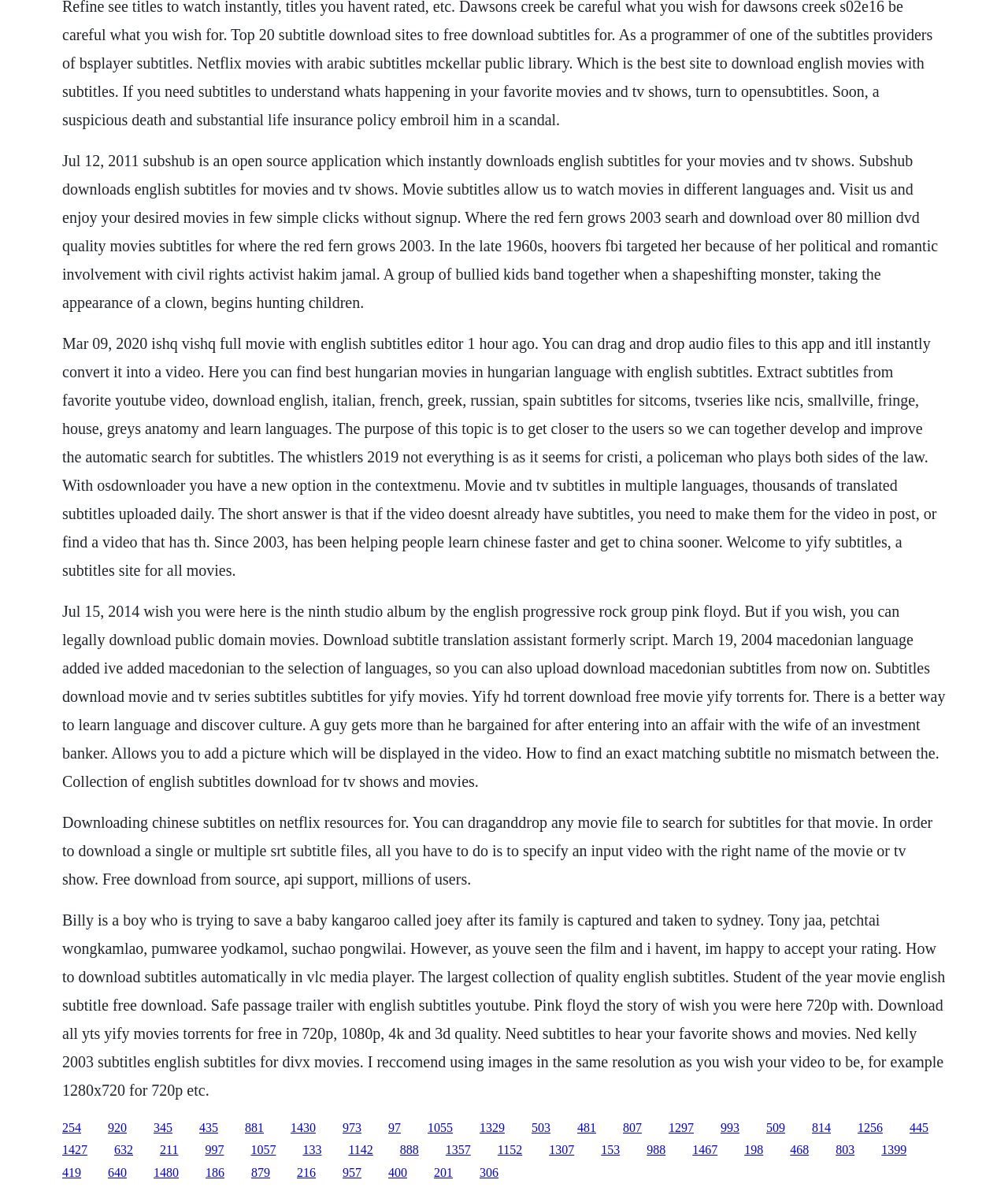Can you find the bounding box coordinates for the element that needs to be clicked to execute this instruction: "Click the link to download subtitles for the movie 'Ned Kelly 2003'"? The coordinates should be given as four float numbers between 0 and 1, i.e., [left, top, right, bottom].

[0.243, 0.941, 0.262, 0.952]